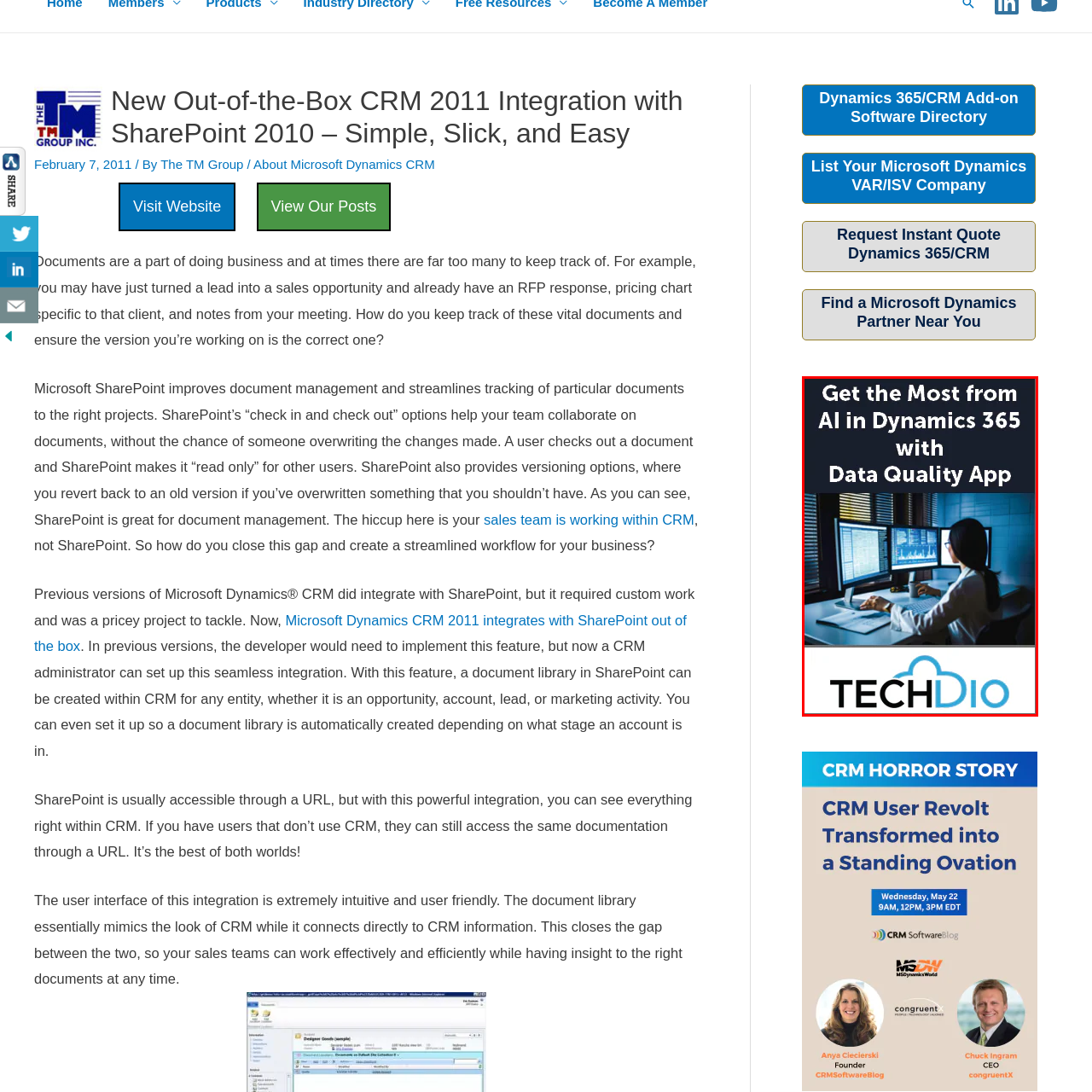Detail the contents of the image within the red outline in an elaborate manner.

The image prominently features a woman engaged in work at a computer, surrounded by multiple screens displaying data analytics. The text overlay reads, "Get the Most from AI in Dynamics 365 with Data Quality App," highlighting the integration of artificial intelligence in enhancing data quality within the Dynamics 365 platform. Below the text, the Techdio logo is displayed, emphasizing the brand associated with these technological advancements. This visual conveys a sense of innovation and efficiency in leveraging AI tools for better data management in business applications.